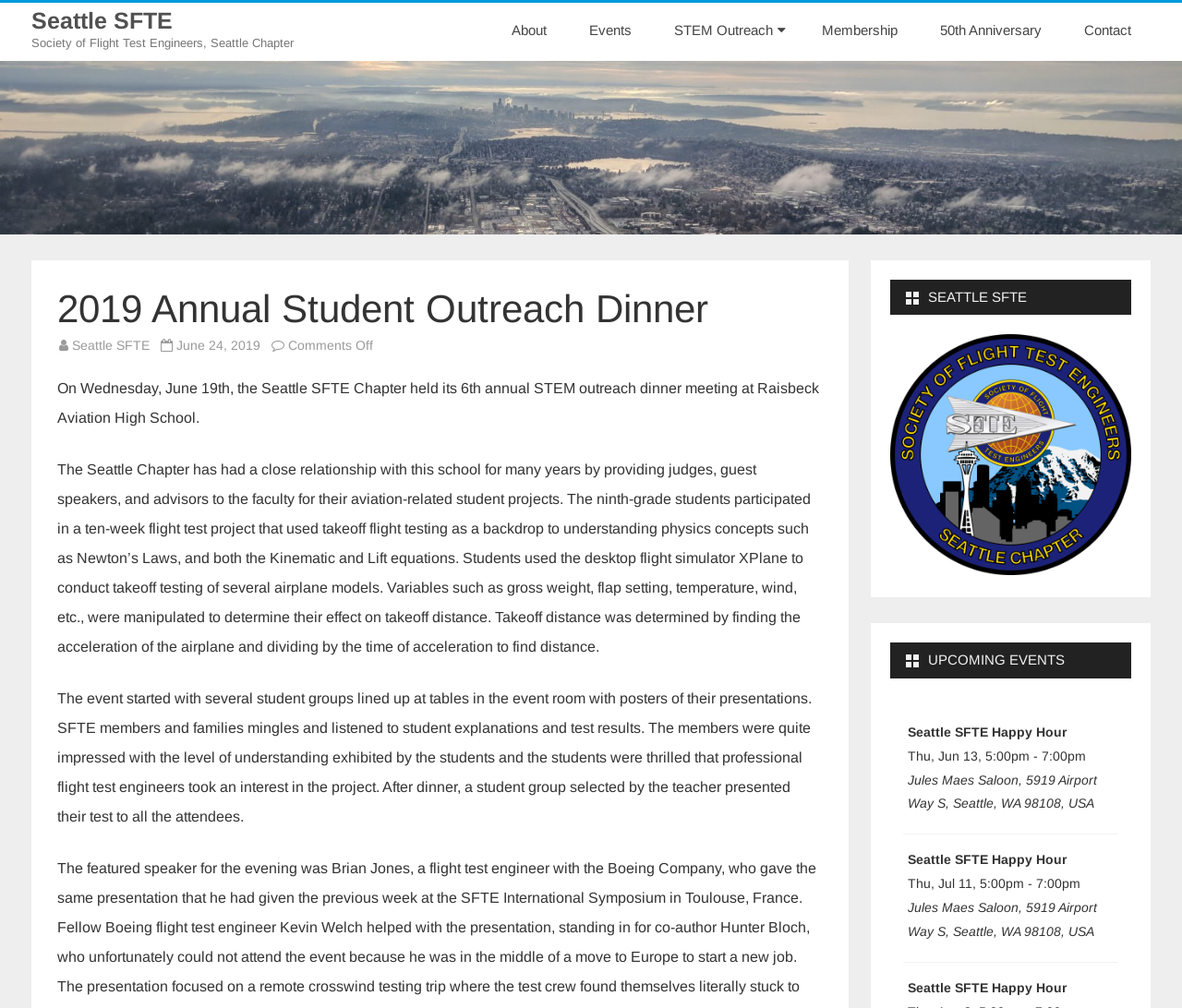What is the date of the event?
Provide a detailed and extensive answer to the question.

The date of the event can be found in the text, where it is written as 'June 24, 2019'. This date is mentioned in the context of the 2019 Annual Student Outreach Dinner.